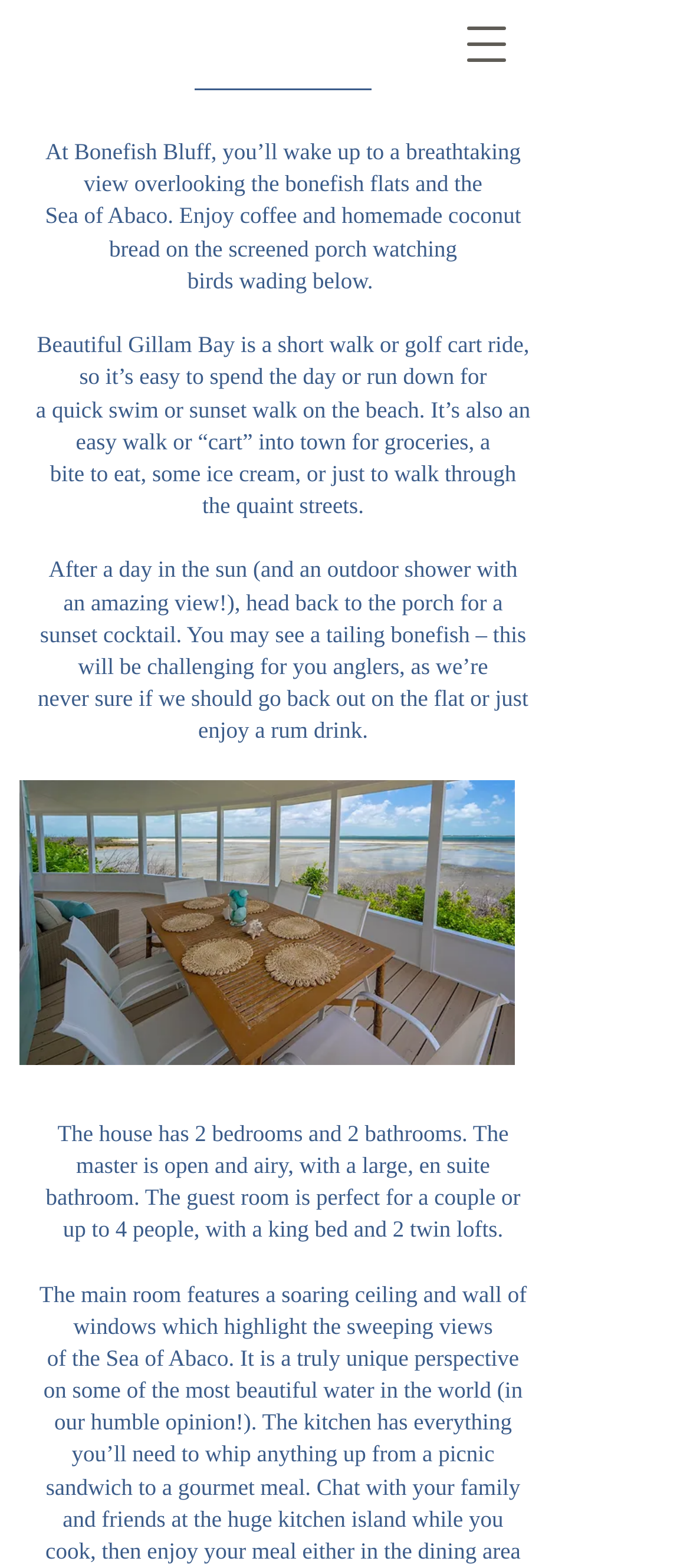What is the view from the porch?
Please provide a comprehensive answer based on the information in the image.

I determined this by reading the text description, which says 'At Bonefish Bluff, you’ll wake up to a breathtaking view overlooking the bonefish flats and the Sea of Abaco.'